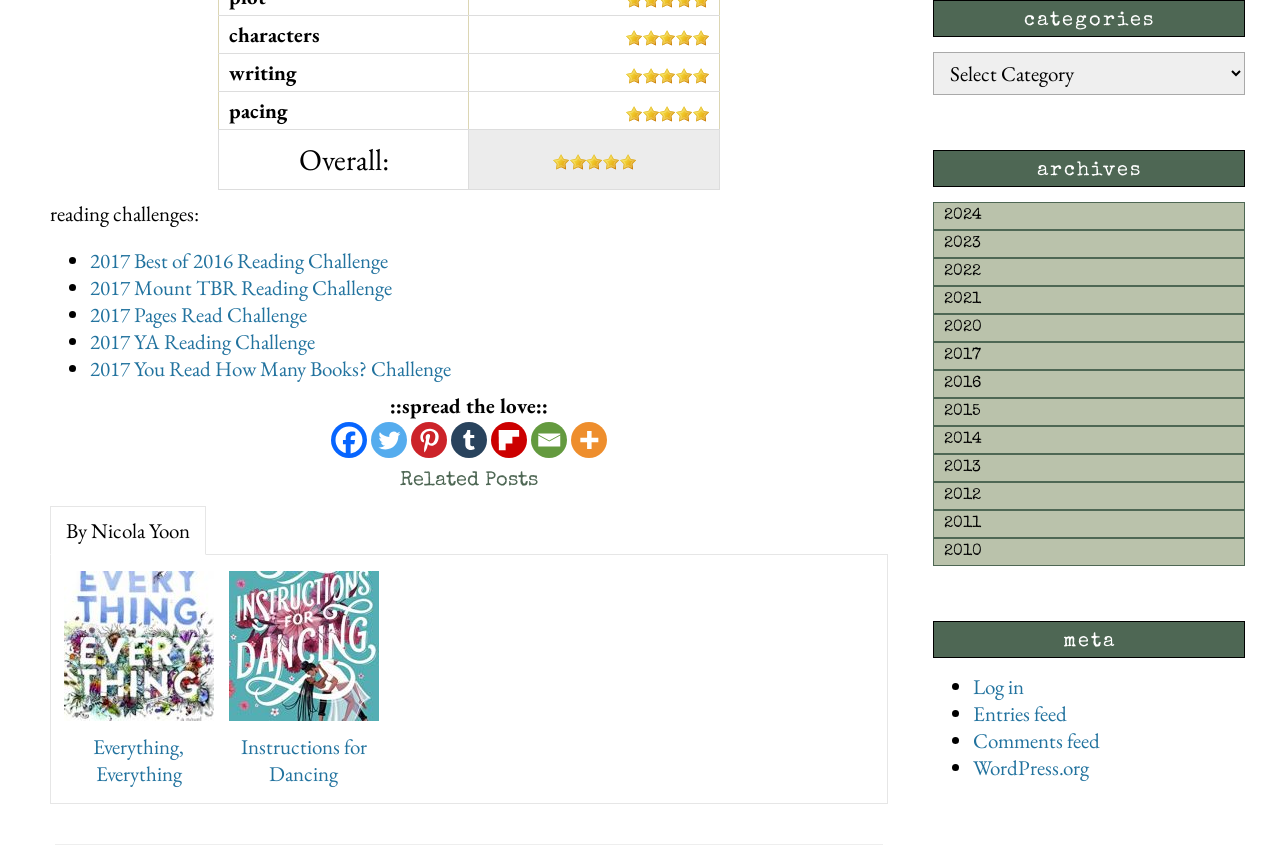Please respond to the question with a concise word or phrase:
How many social media links are there?

7